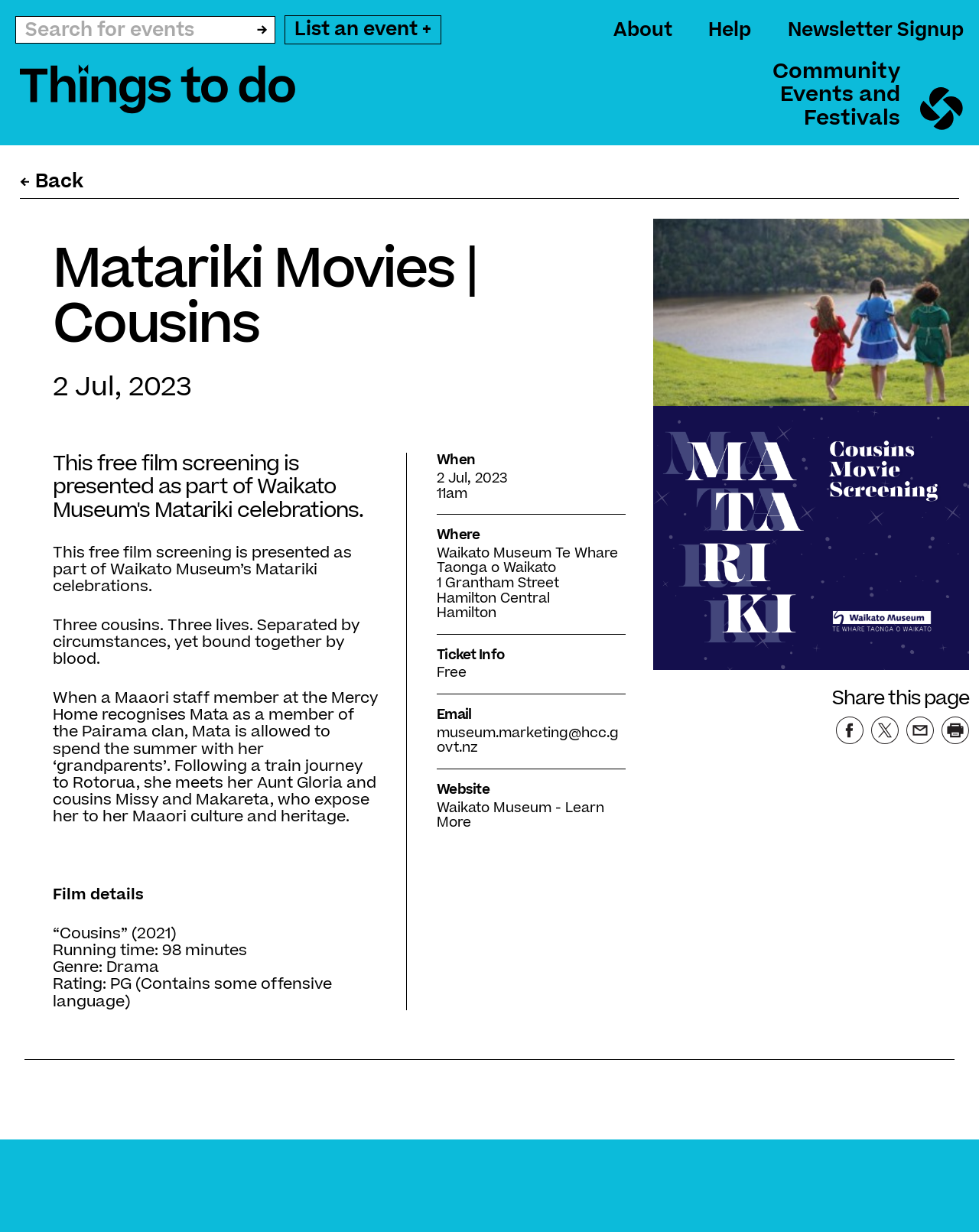Where is the movie screening taking place?
Examine the screenshot and reply with a single word or phrase.

Waikato Museum